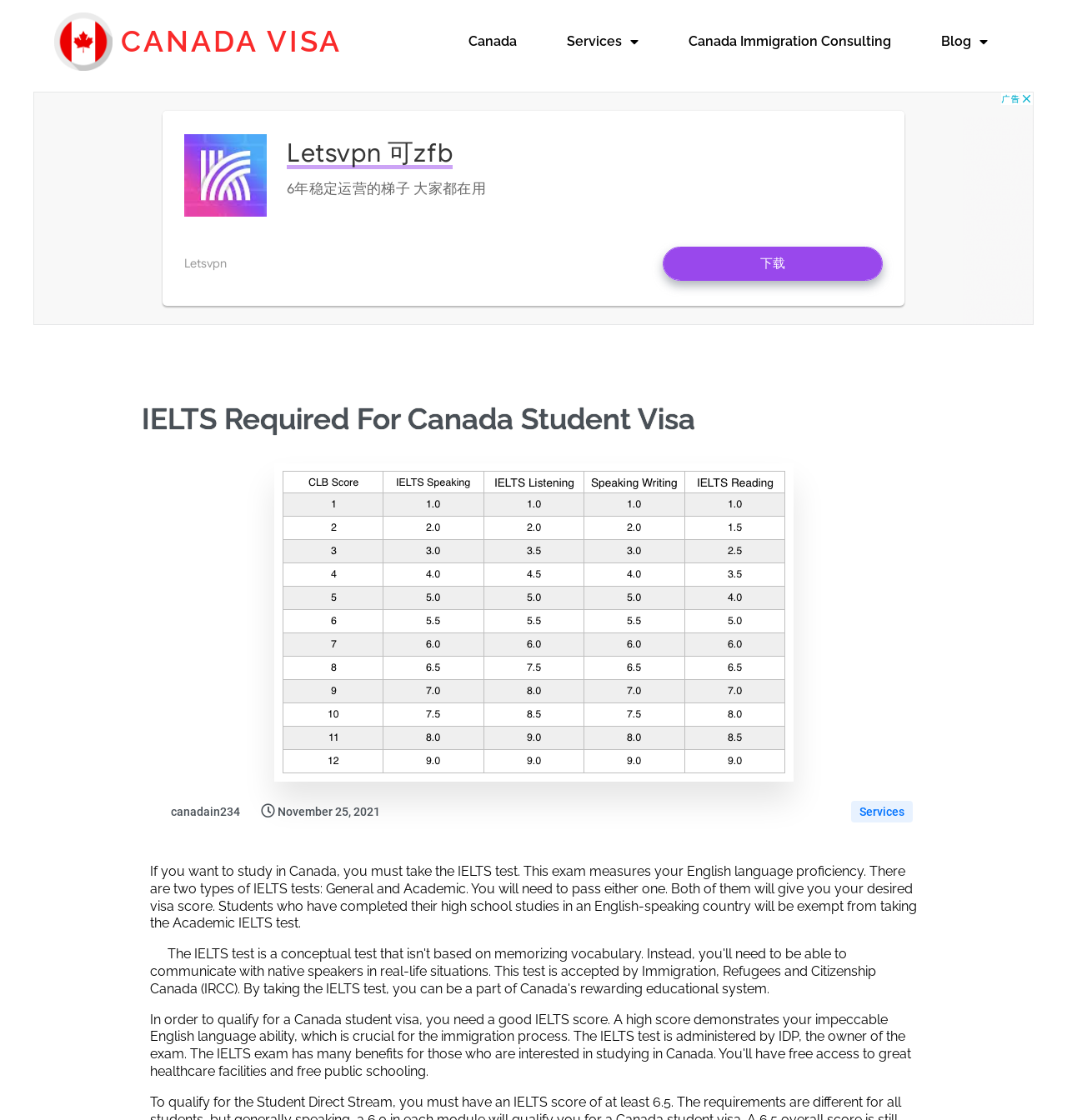When was the webpage last updated?
Refer to the image and offer an in-depth and detailed answer to the question.

The webpage has a timestamp at the bottom, which indicates that the webpage was last updated on November 25, 2021. This timestamp is likely related to the publication date of the article or content on the webpage.